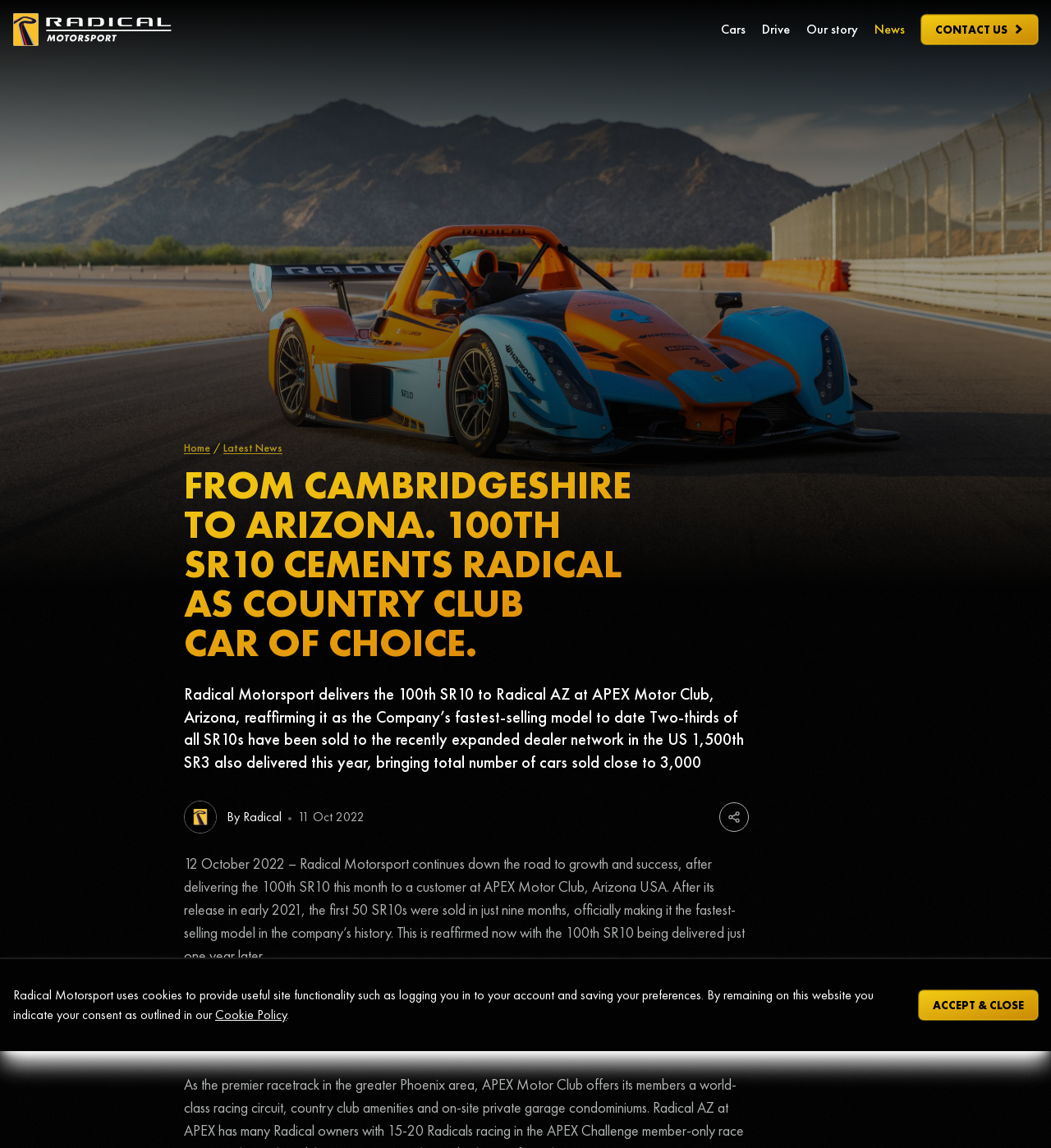Where was the 100th SR10 delivered?
Look at the image and answer the question using a single word or phrase.

Arizona